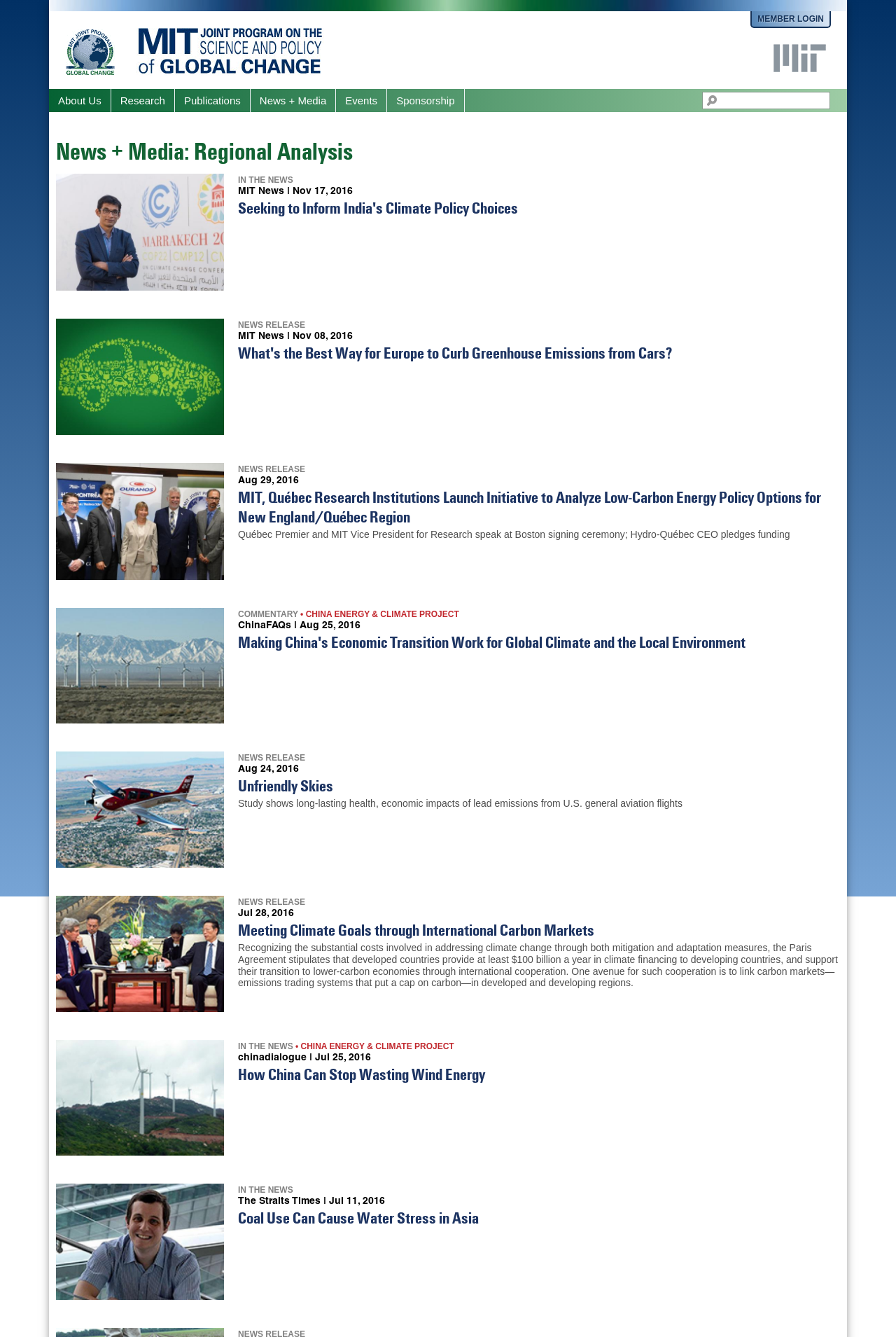Extract the main heading from the webpage content.

MIT Global Change